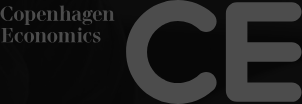Outline with detail what the image portrays.

The image features the logo of Copenhagen Economics, a prominent consultancy. It showcases the name "Copenhagen Economics" in an elegant font on the left side, accompanied by a stylized representation of the initials "CE" in a bold, modern design. The overall aesthetic is sleek and professional, reflecting the company's focus on providing analytical insights and economic solutions. The logo is set against a subtle background, enhancing its visibility and emphasis on the brand identity associated with high-quality economic analysis and consultancy services.